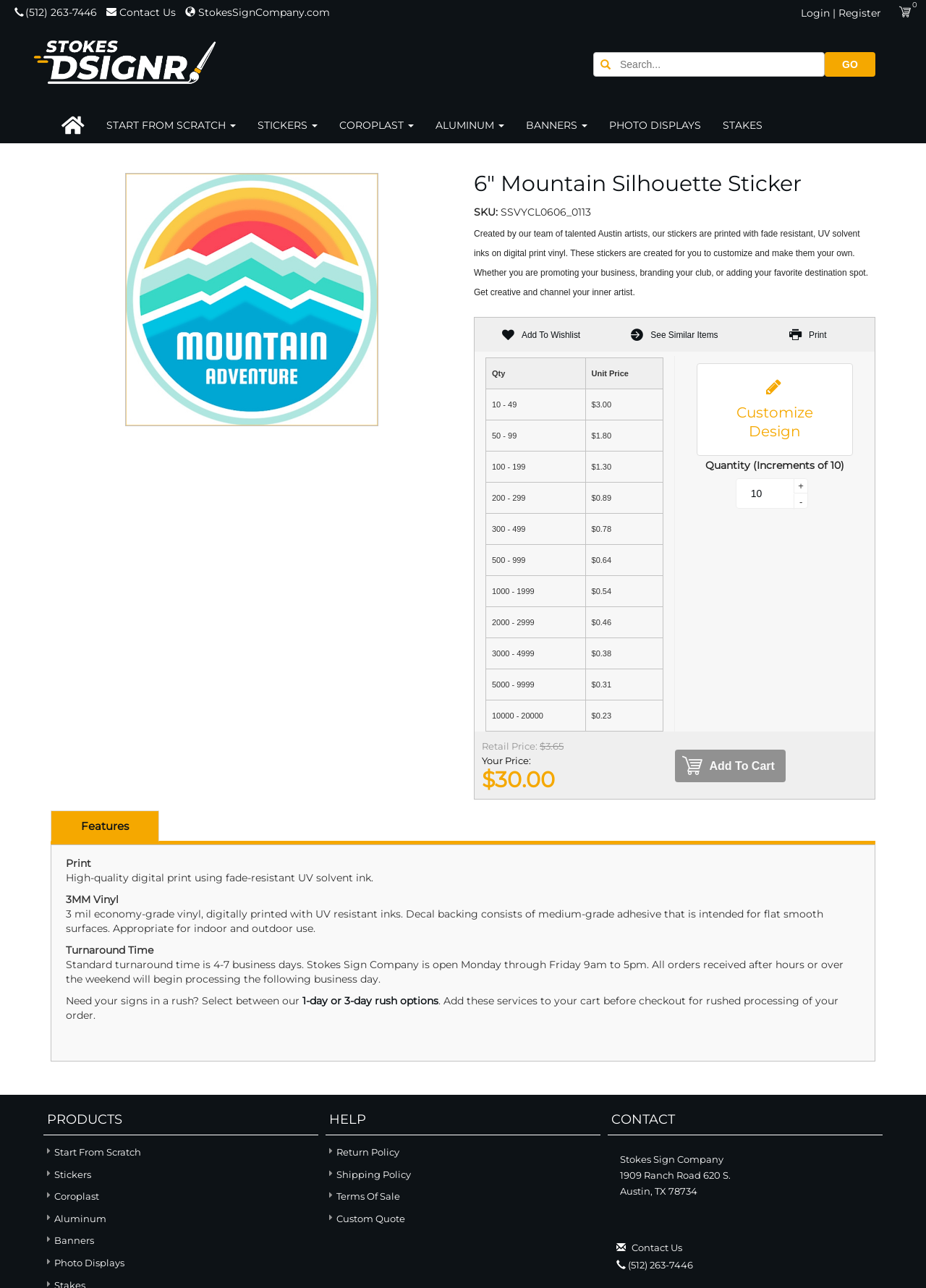Describe all visible elements and their arrangement on the webpage.

This webpage is about custom design vinyl stickers, specifically a 6" Mountain Silhouette Sticker. At the top, there is a navigation bar with links to "Contact Us", "StokesSignCompany.com", "Login | Register", and a shopping cart icon. Below the navigation bar, there is a search bar with a "GO" button.

On the left side, there is a menu with links to various categories, including "START FROM SCRATCH", "STICKERS", "COROPLAST", "ALUMINUM", "BANNERS", "PHOTO DISPLAYS", "STAKES", and "RUSH SERVICES".

In the main content area, there is a large image of the 6" Mountain Silhouette Sticker. Below the image, there is a heading with the sticker's name and a SKU number. A brief description of the sticker is provided, explaining that it is printed with fade-resistant UV solvent ink on digital print vinyl.

There are three buttons: "Add To Wishlist", "See Similar Items", and "Print". Below these buttons, there is a pricing table with quantities ranging from 10 to 20,000 and corresponding unit prices.

On the right side, there is a customization section with a "Customize Design" button and a quantity selector with increment and decrement buttons. The retail price and the user's price are displayed, with a "Add To Cart" button below.

At the bottom, there are links to "Features" and a brief description of the printing process.